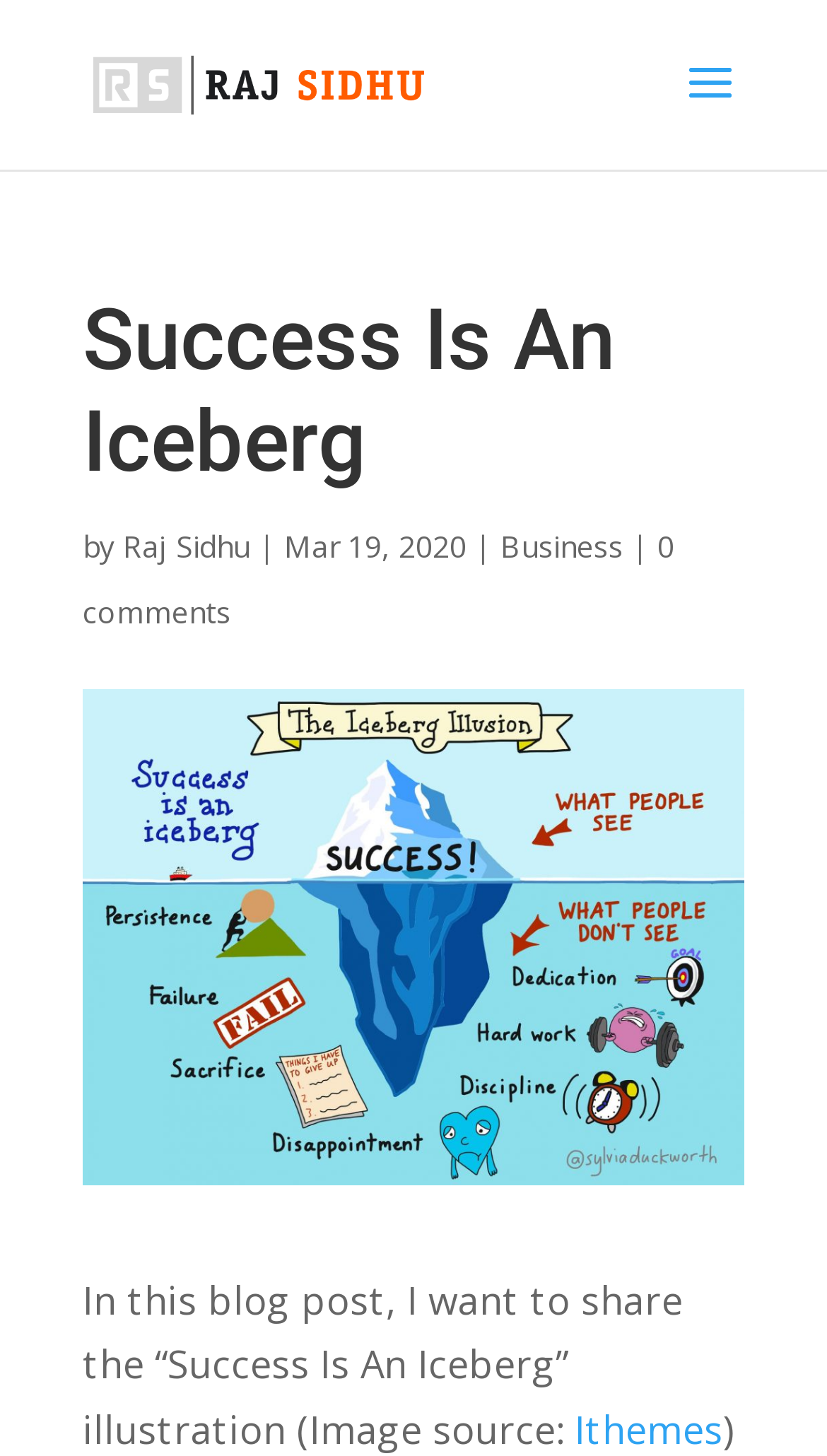Explain the webpage in detail, including its primary components.

The webpage is a blog post titled "Success Is An Iceberg" by Raj Sidhu, as indicated by the heading at the top center of the page. Below the title, there is a line of text that includes the author's name, "Raj Sidhu", a vertical bar, and the date "Mar 19, 2020". 

To the top left of the title, there is a link to "Raj Sidhu's Online Marketing Blog" accompanied by an image with the same name. 

On the top right side of the page, there is a search bar that spans almost half of the page's width. 

The main content of the blog post starts below the title and author information. The text begins with "In this blog post, I want to share the “Success Is An Iceberg” illustration (Image source:". 

There are two links within the text, one to "Ithemes" and another to "Business" which is located above the "0 comments" link. 

The overall structure of the webpage is divided into clear sections, with the title and author information at the top, followed by the main content of the blog post.